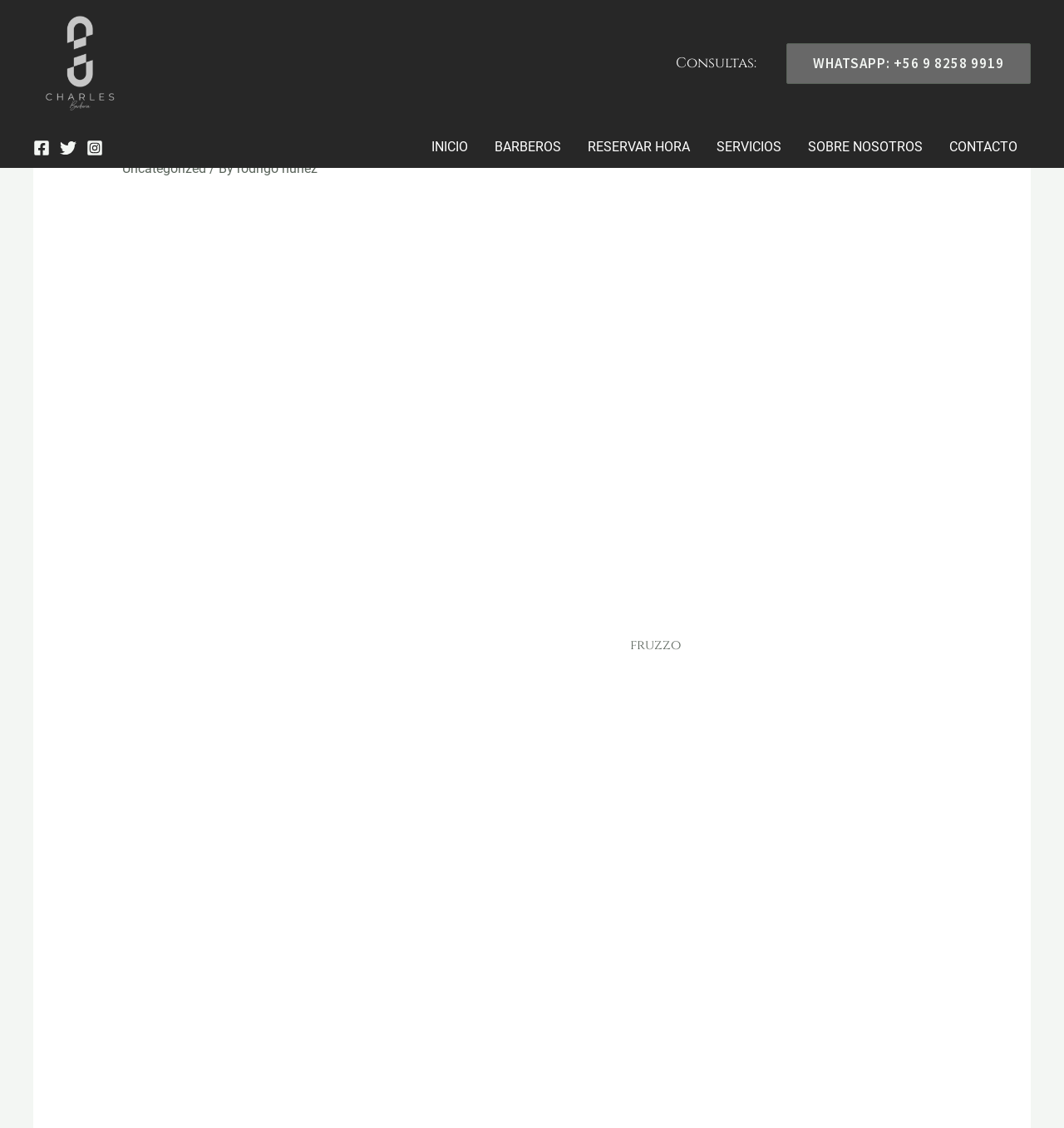How many video chat apps are listed on the website?
Could you answer the question in a detailed manner, providing as much information as possible?

The website lists 7 video chat apps, including Sax Live Talk, Live Video Call, Omegle Random Video Chat, and others. These apps are listed in a bullet point format, with a brief description of each.